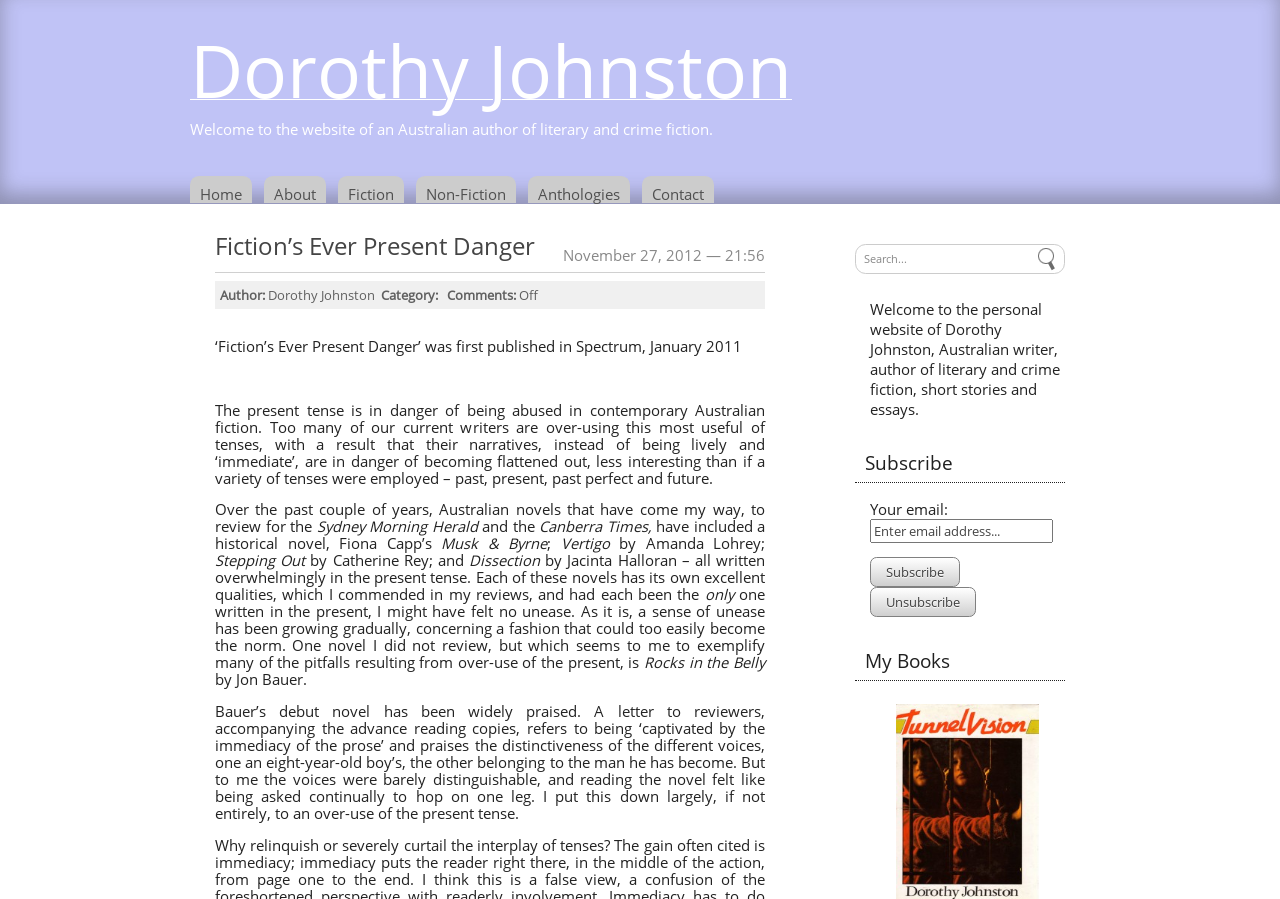Detail the webpage's structure and highlights in your description.

The webpage is dedicated to Australian author Dorothy Johnston, featuring her literary and crime fiction works. At the top, there is a prominent link to her name, "Dorothy Johnston", which is also the title of the webpage. Below this, a brief welcome message introduces the website's purpose.

The main navigation menu consists of six links: "Home", "About", "Fiction", "Non-Fiction", "Anthologies", and "Contact", arranged horizontally across the top of the page.

The main content area features an article titled "Fiction's Ever Present Danger", which discusses the overuse of the present tense in contemporary Australian fiction. The article is divided into several paragraphs, with the author citing examples from various novels, including "Musk & Byrne" by Fiona Capp, "Vertigo" by Amanda Lohrey, and "Rocks in the Belly" by Jon Bauer.

To the right of the article, there is a search box with a "Submit" button, allowing users to search the website. Below this, a section titled "Subscribe" enables visitors to enter their email address and subscribe to the website.

Further down, a section titled "My Books" is likely to feature information about Dorothy Johnston's published works, although no specific book titles or details are provided on this page.

Throughout the webpage, the layout is clean and organized, with clear headings and concise text. The use of whitespace effectively separates the different sections, making it easy to navigate and read.